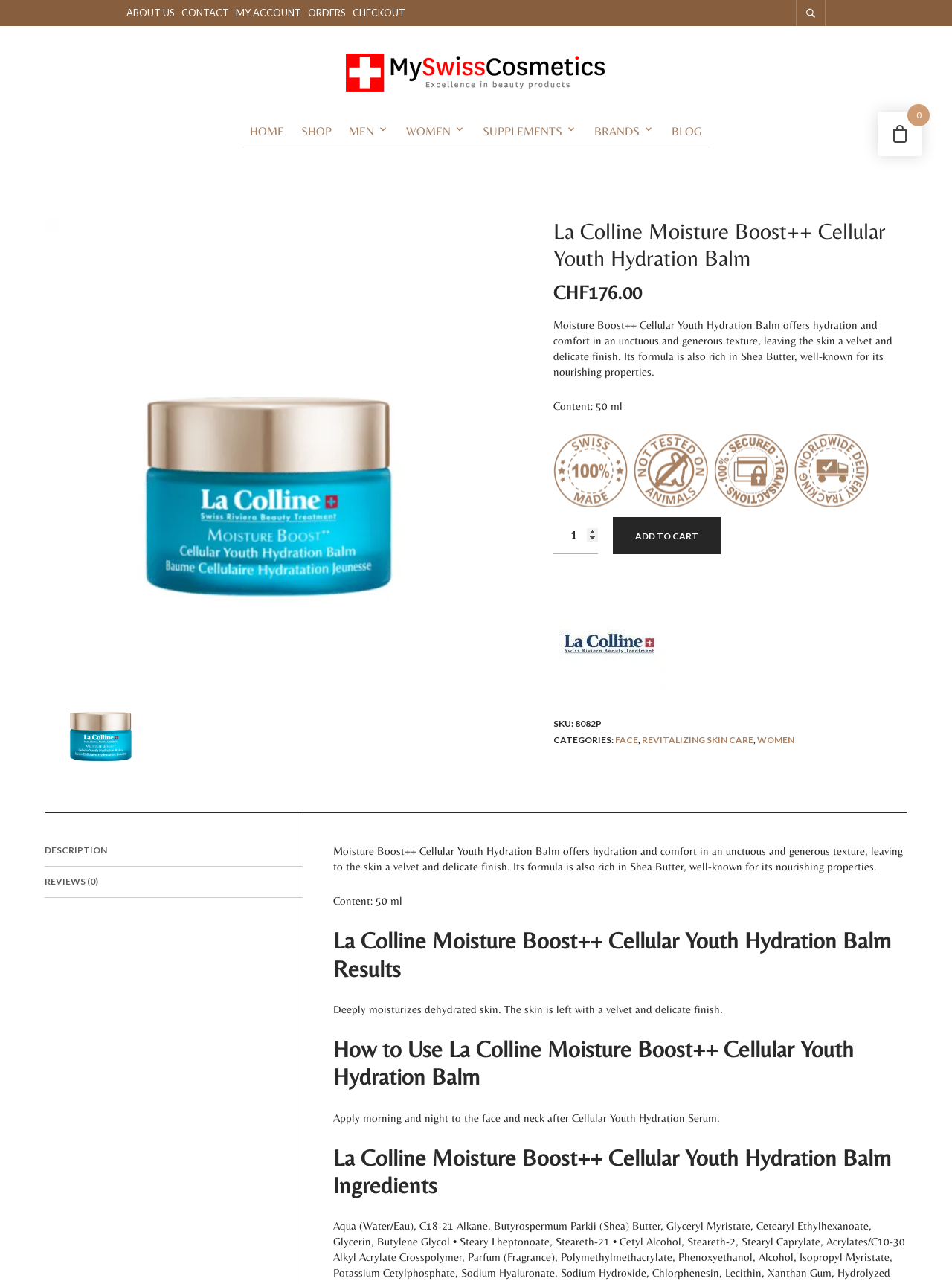Please find the bounding box for the UI component described as follows: "About Us".

[0.133, 0.006, 0.184, 0.015]